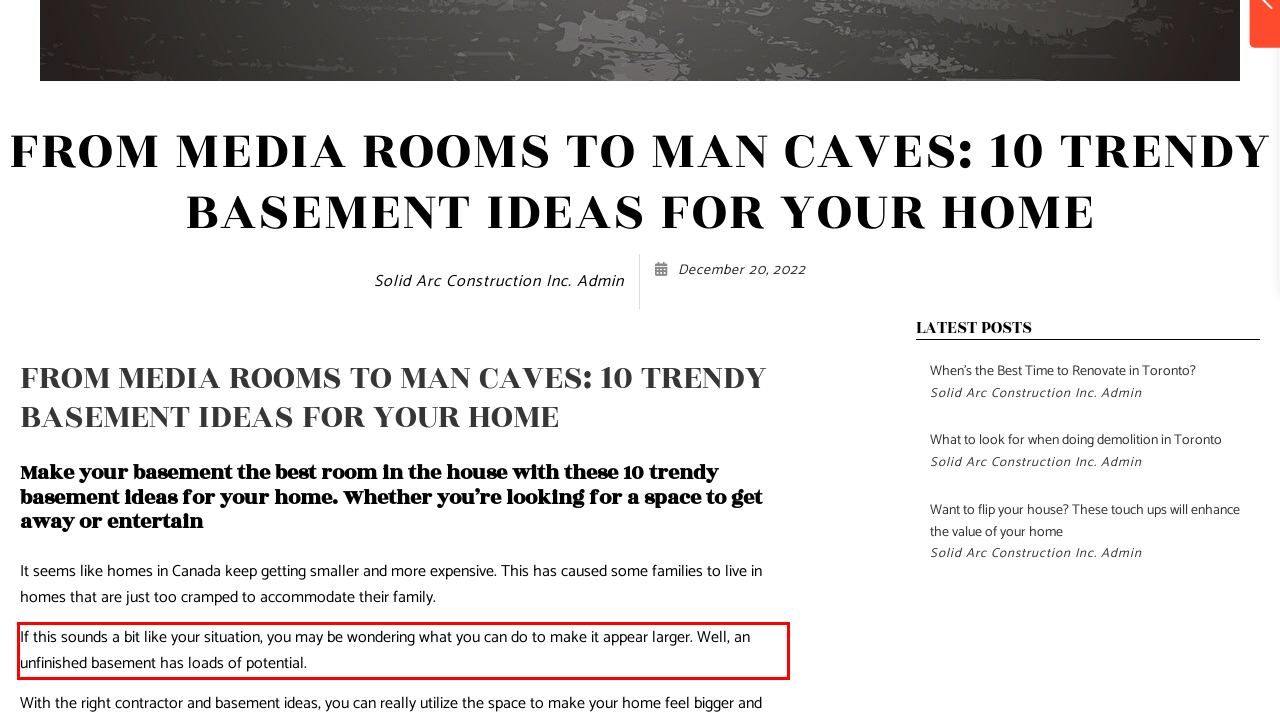Please perform OCR on the text content within the red bounding box that is highlighted in the provided webpage screenshot.

If this sounds a bit like your situation, you may be wondering what you can do to make it appear larger. Well, an unfinished basement has loads of potential.